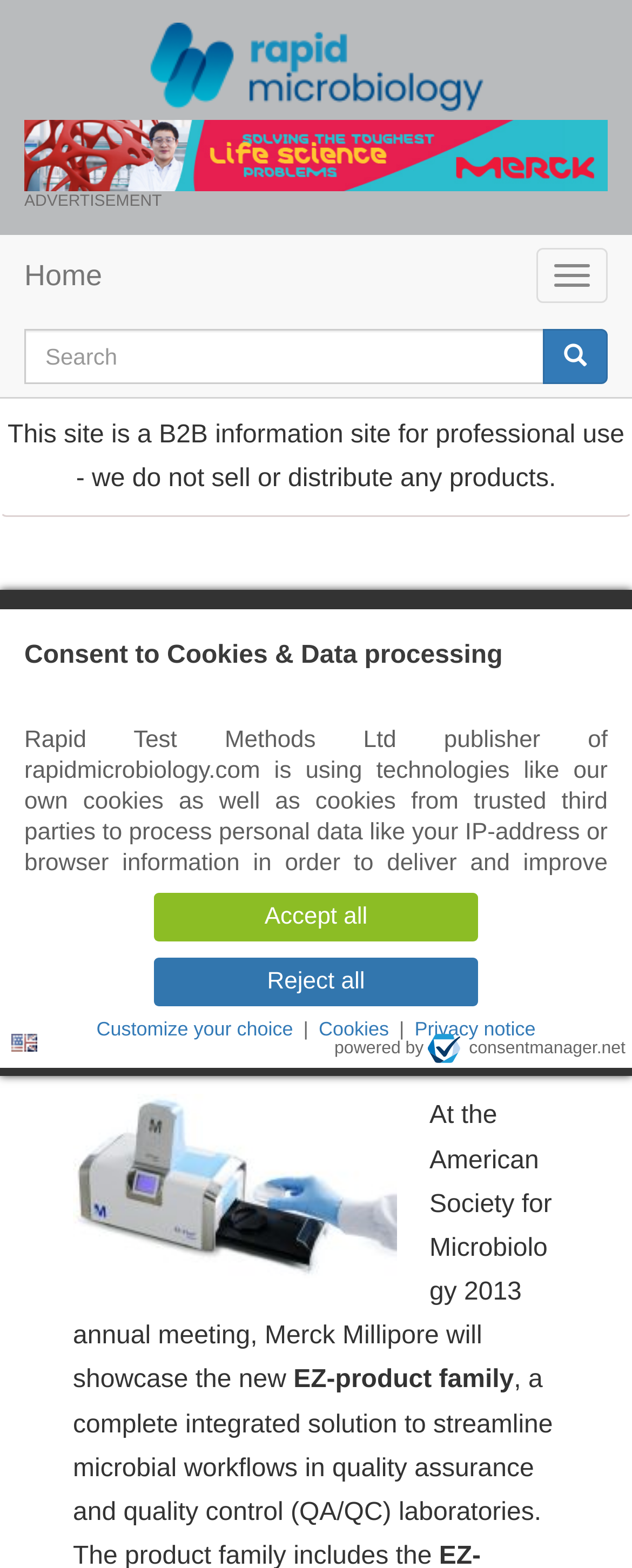Determine the bounding box coordinates for the UI element with the following description: "Home". The coordinates should be four float numbers between 0 and 1, represented as [left, top, right, bottom].

[0.0, 0.15, 0.2, 0.202]